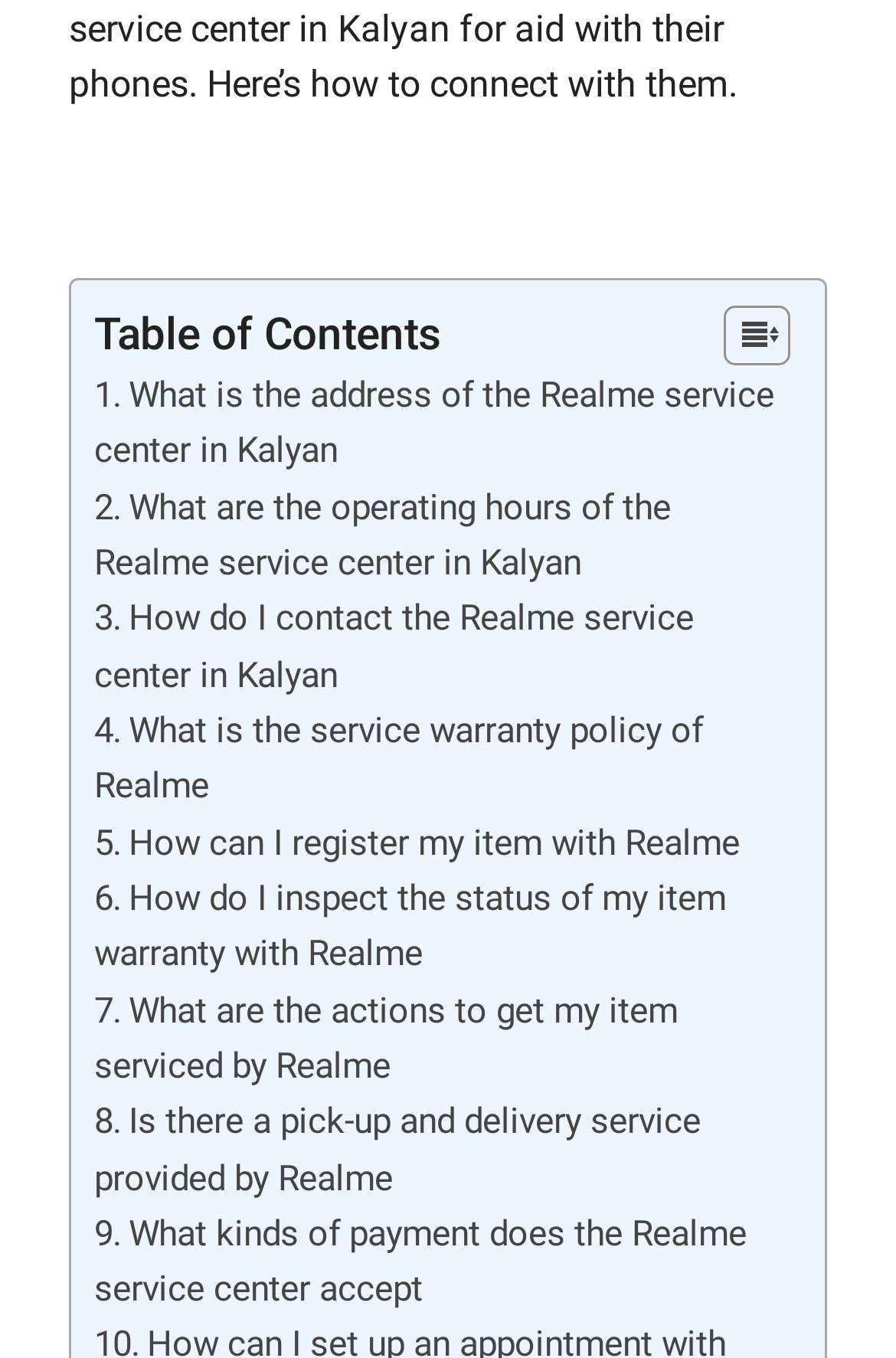Please identify the bounding box coordinates of the element I need to click to follow this instruction: "Contact the Realme service center in Kalyan".

[0.105, 0.441, 0.774, 0.512]